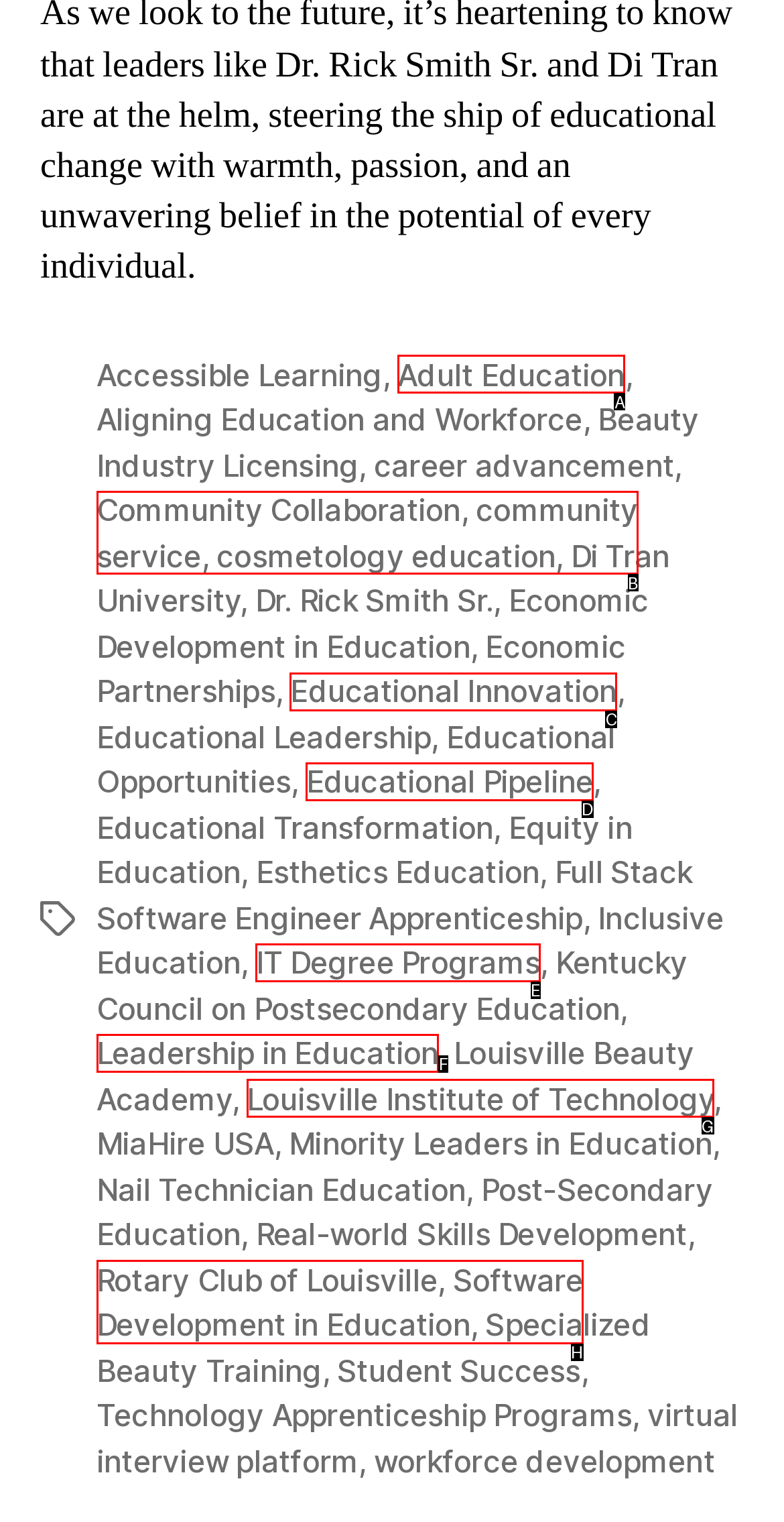Determine which HTML element to click for this task: Discover Educational Innovation Provide the letter of the selected choice.

C